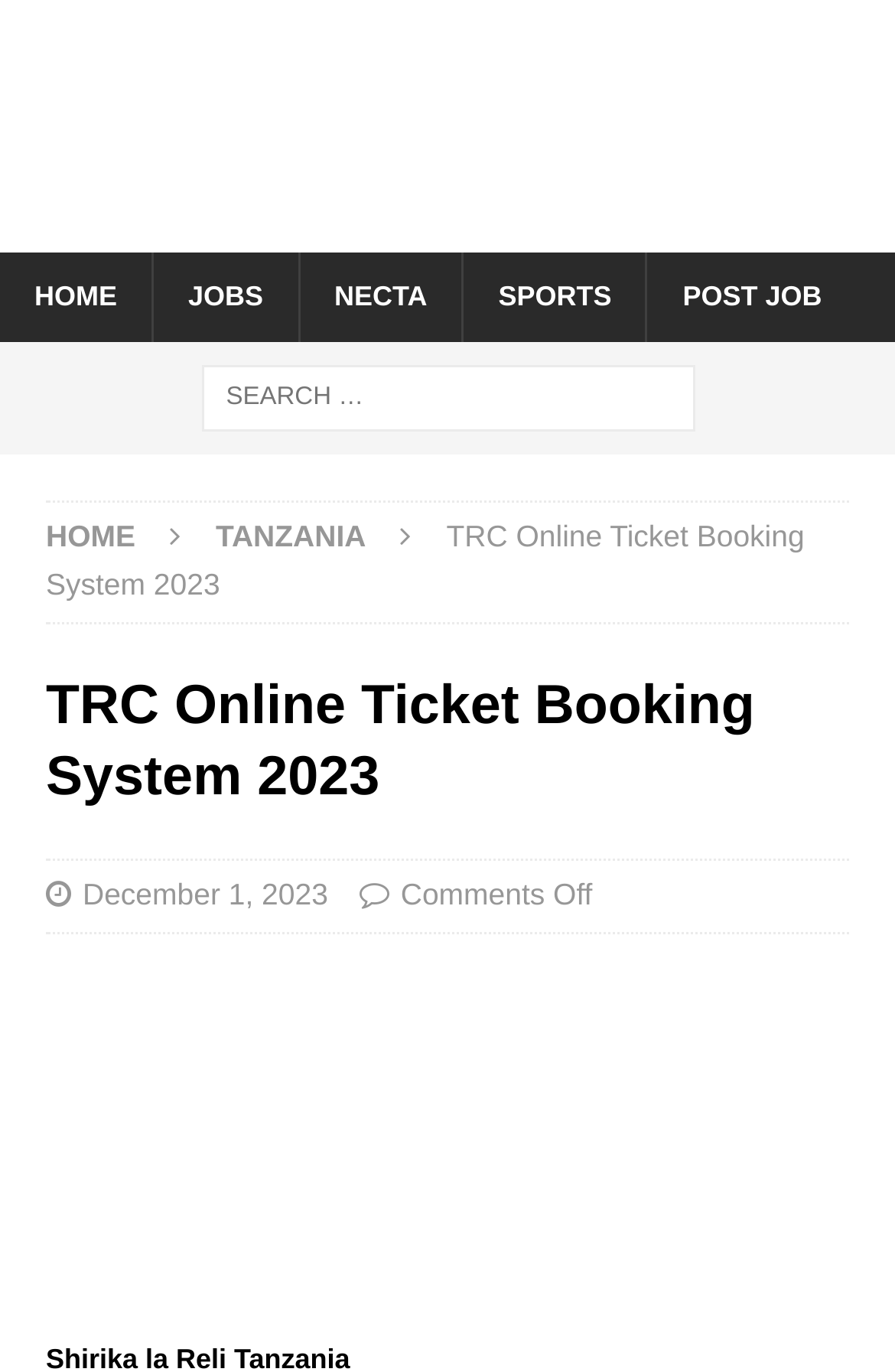Reply to the question with a brief word or phrase: What is the name of the logo on the top left?

Jobwikis logo